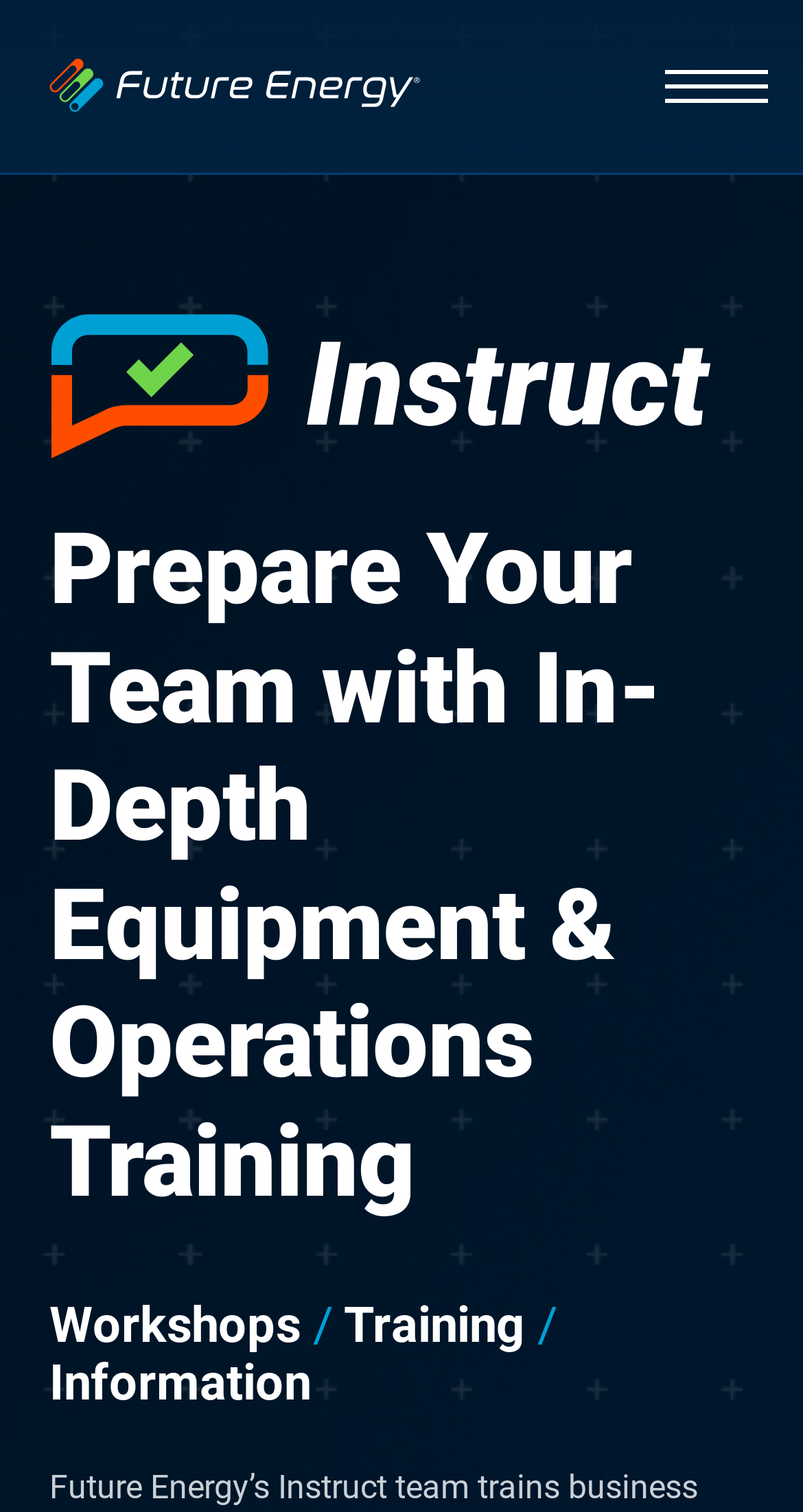Locate the bounding box coordinates of the clickable area needed to fulfill the instruction: "Click the Future Energy logo".

[0.062, 0.016, 0.523, 0.098]